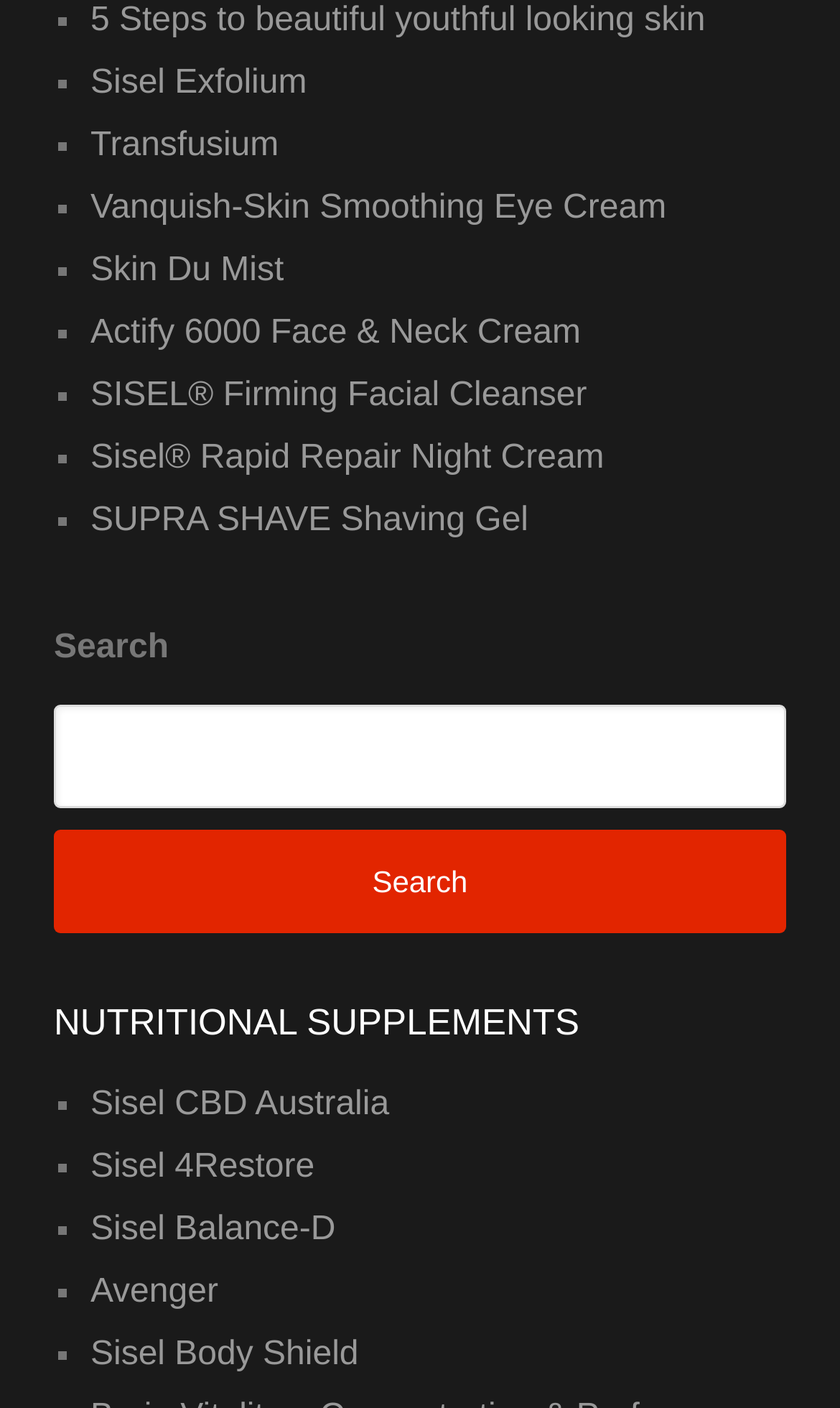What is the last product listed under 5 Steps to beautiful youthful looking skin?
Please respond to the question with a detailed and informative answer.

The webpage lists several products under the heading '5 Steps to beautiful youthful looking skin'. The last product listed is Sisel Rapid Repair Night Cream, which is a link with the text 'Sisel Rapid Repair Night Cream'.